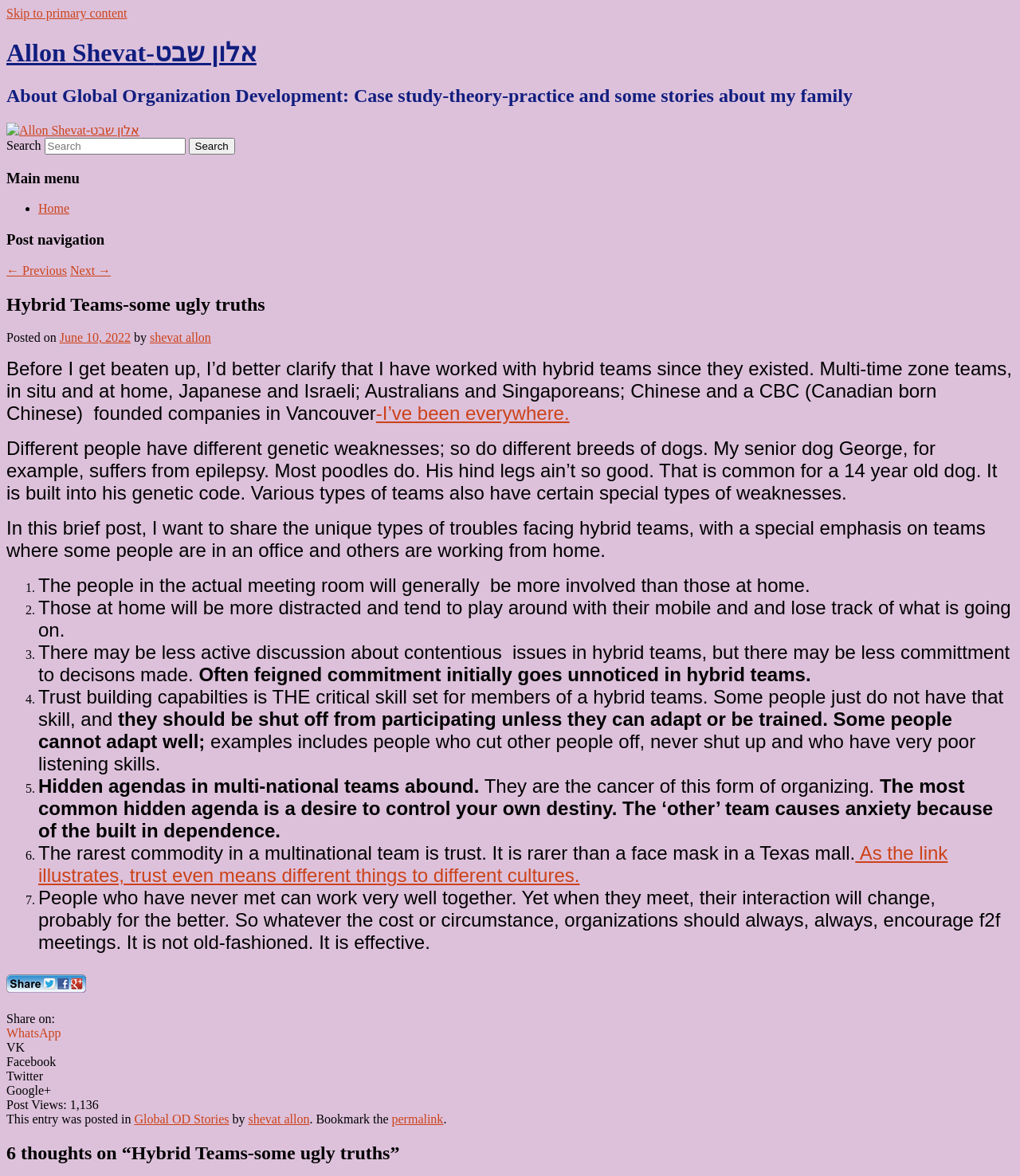Please identify the bounding box coordinates of the area I need to click to accomplish the following instruction: "View the post details".

[0.006, 0.25, 0.994, 0.268]